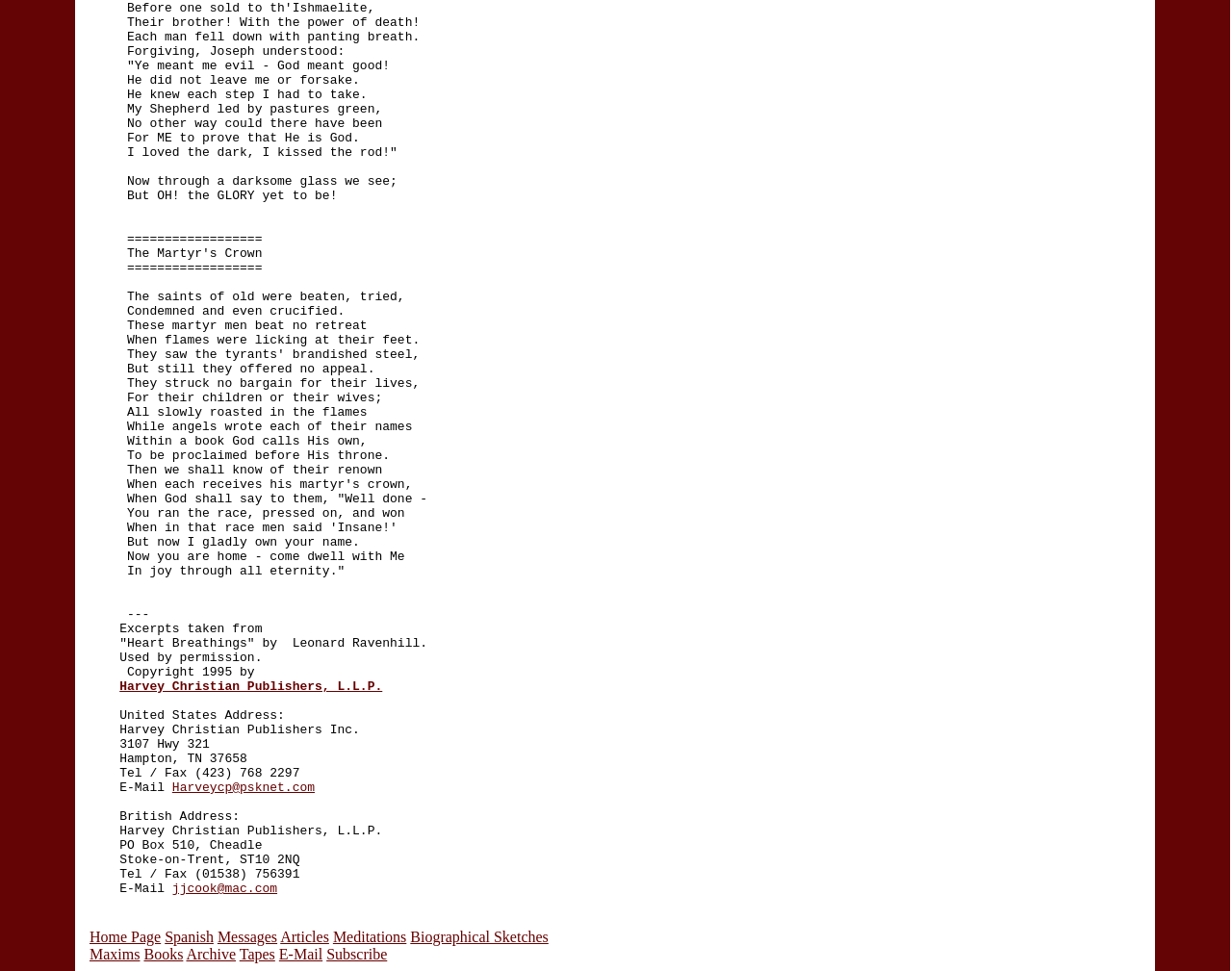Predict the bounding box coordinates of the area that should be clicked to accomplish the following instruction: "View your cart". The bounding box coordinates should consist of four float numbers between 0 and 1, i.e., [left, top, right, bottom].

None